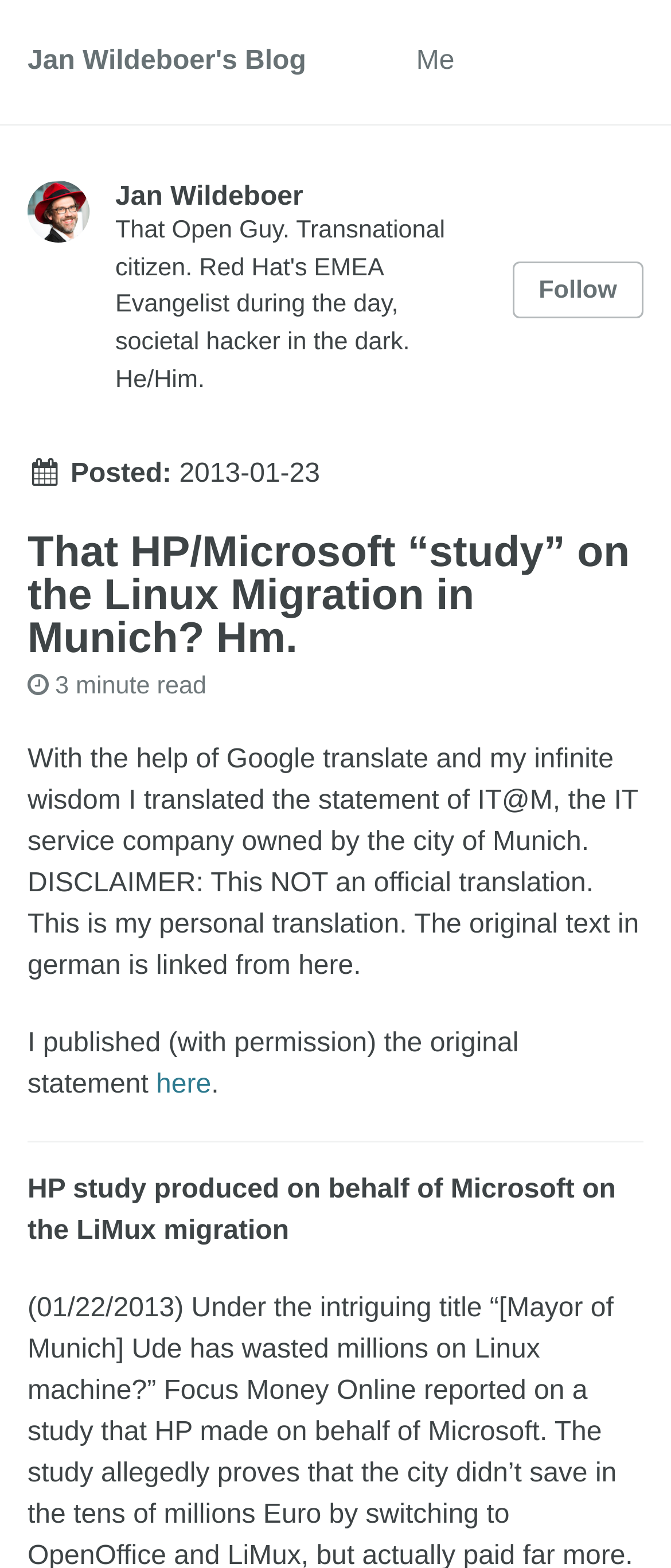Respond with a single word or phrase to the following question:
What is the date of the post?

2013-01-23